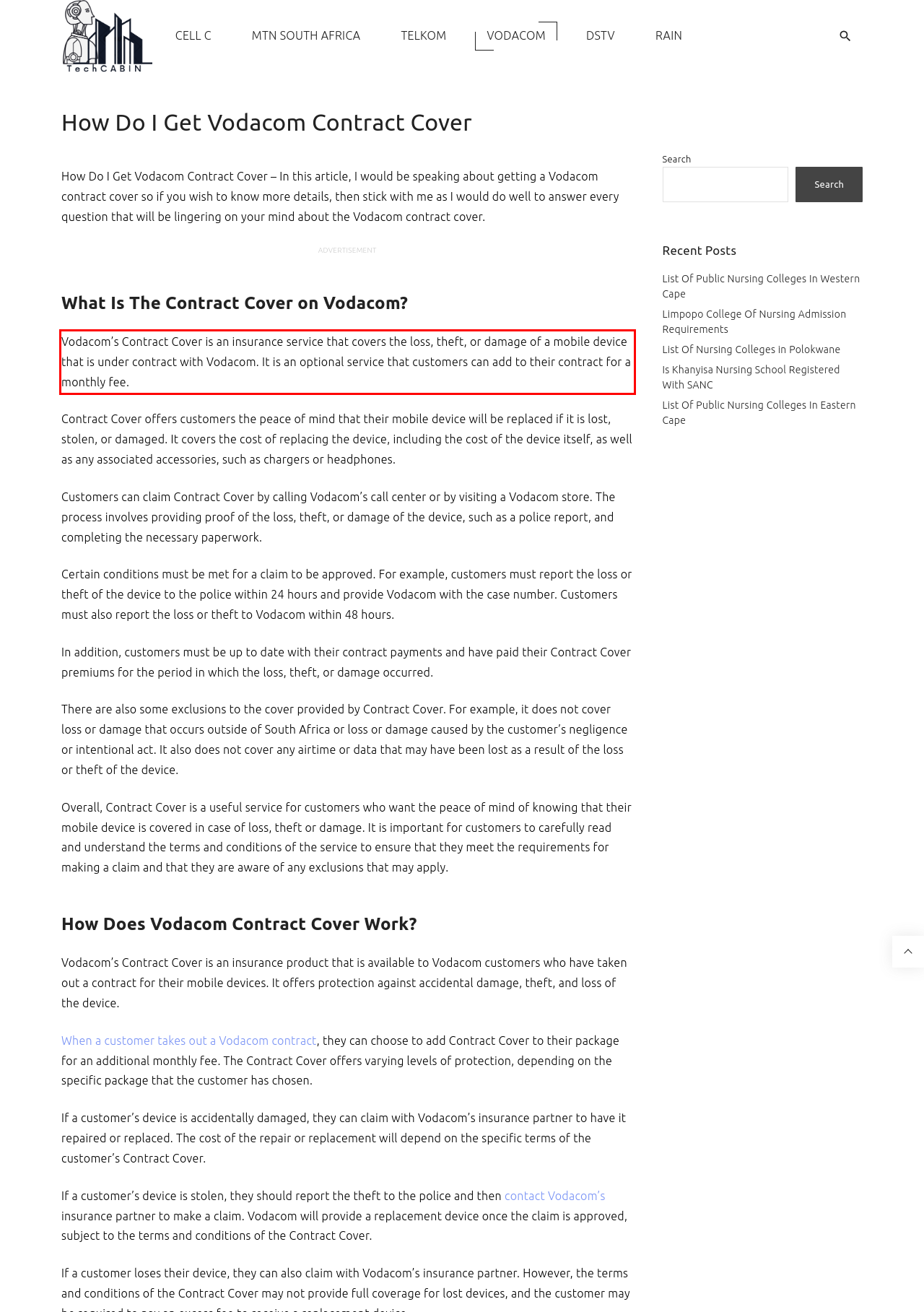Review the webpage screenshot provided, and perform OCR to extract the text from the red bounding box.

Vodacom’s Contract Cover is an insurance service that covers the loss, theft, or damage of a mobile device that is under contract with Vodacom. It is an optional service that customers can add to their contract for a monthly fee.